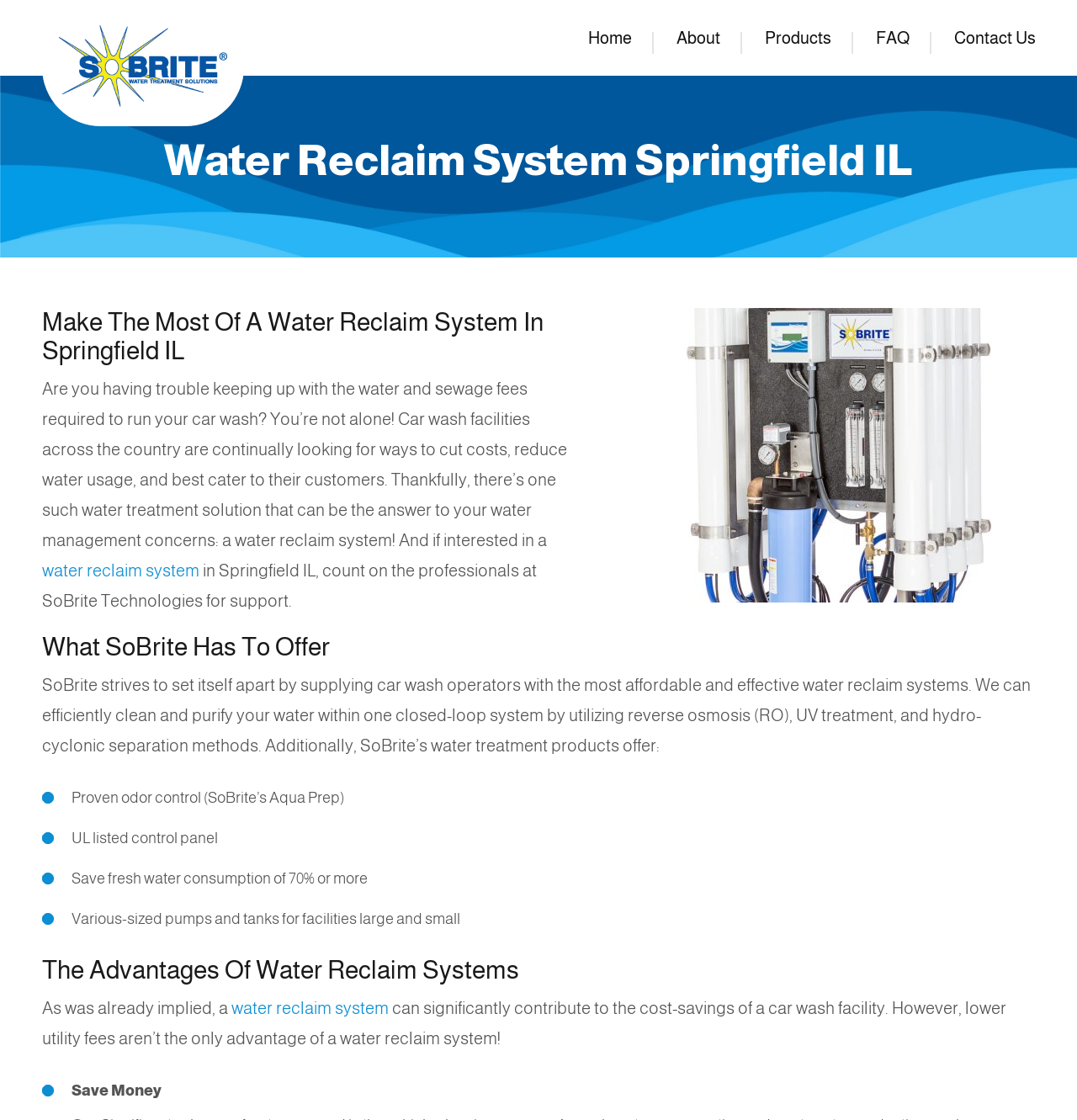Give a concise answer using one word or a phrase to the following question:
What is one of the benefits of using a water reclaim system?

Save Money